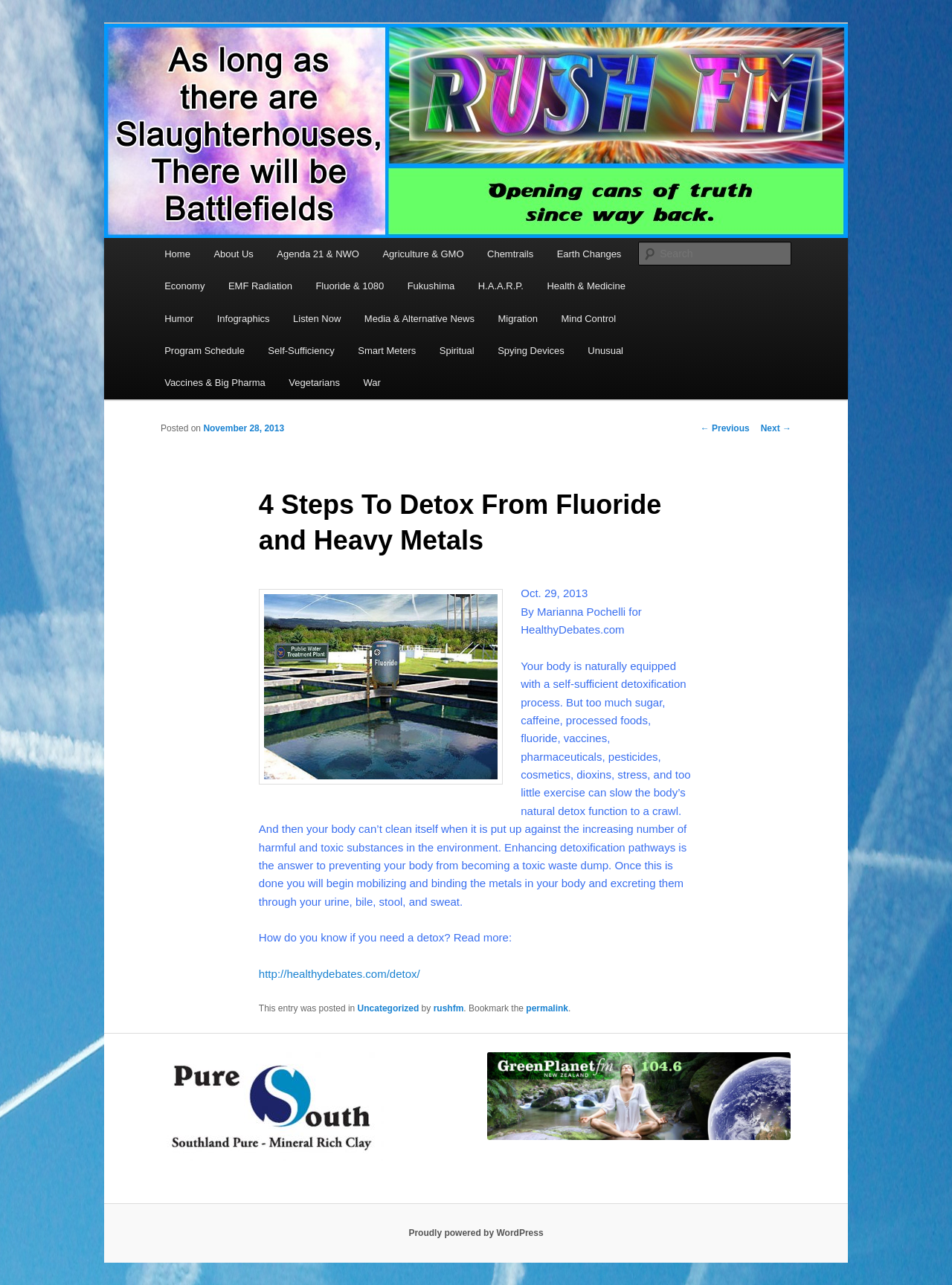Please find the bounding box coordinates of the section that needs to be clicked to achieve this instruction: "Read about detoxing from fluoride and heavy metals".

[0.272, 0.37, 0.728, 0.441]